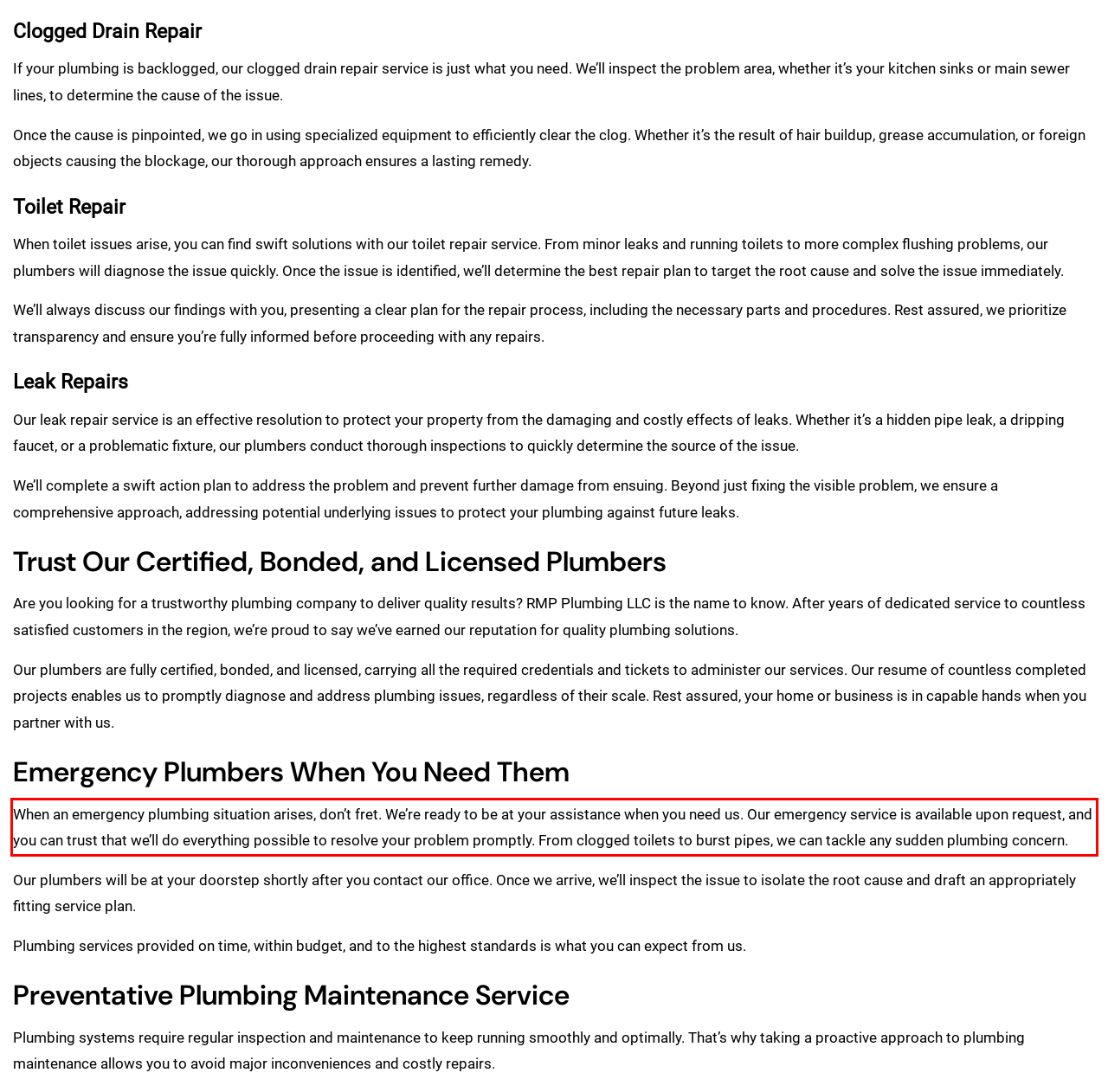Given a webpage screenshot, locate the red bounding box and extract the text content found inside it.

When an emergency plumbing situation arises, don’t fret. We’re ready to be at your assistance when you need us. Our emergency service is available upon request, and you can trust that we’ll do everything possible to resolve your problem promptly. From clogged toilets to burst pipes, we can tackle any sudden plumbing concern.